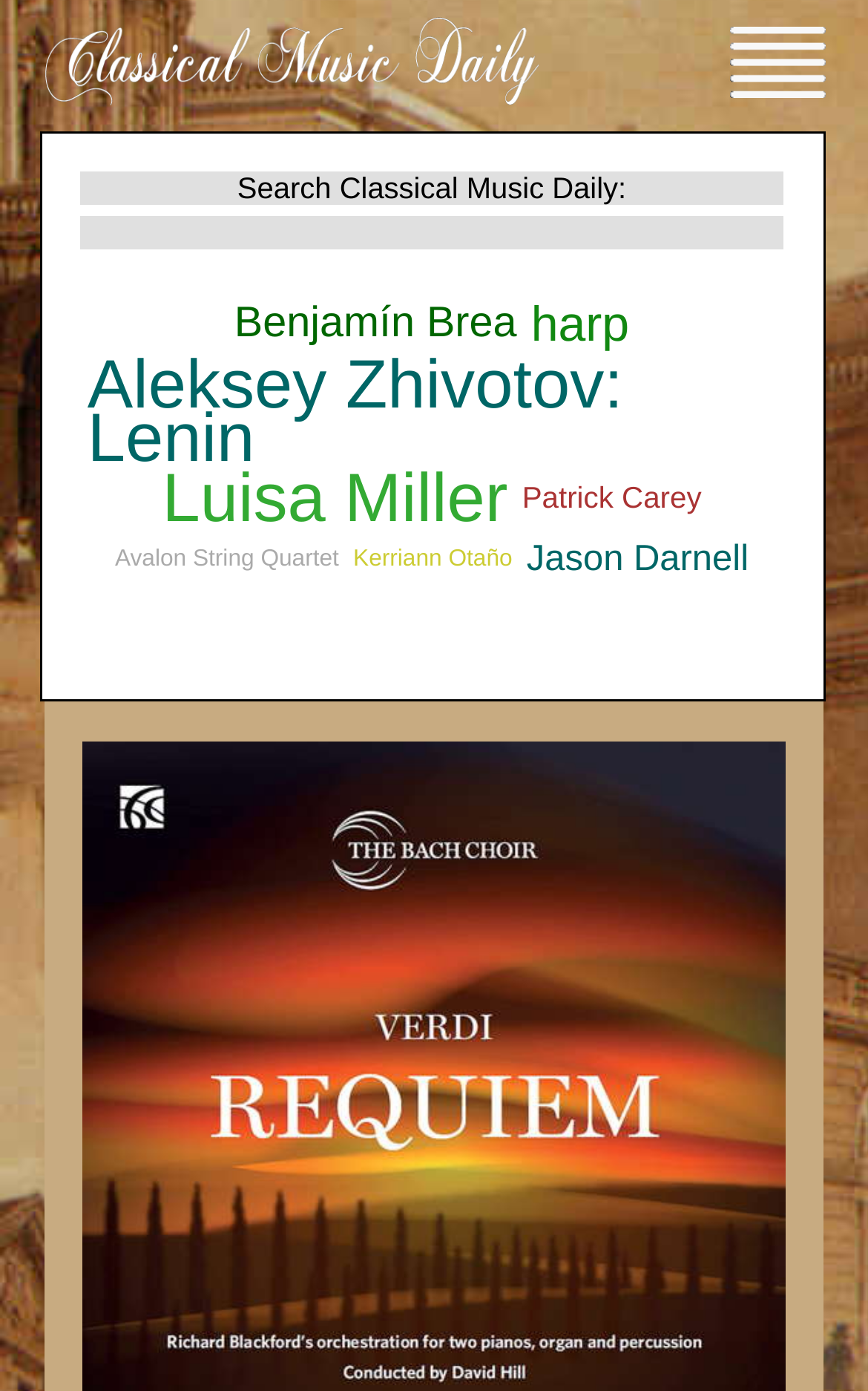Based on the element description "value="Search Classical Music Daily:"", predict the bounding box coordinates of the UI element.

[0.092, 0.123, 0.902, 0.147]